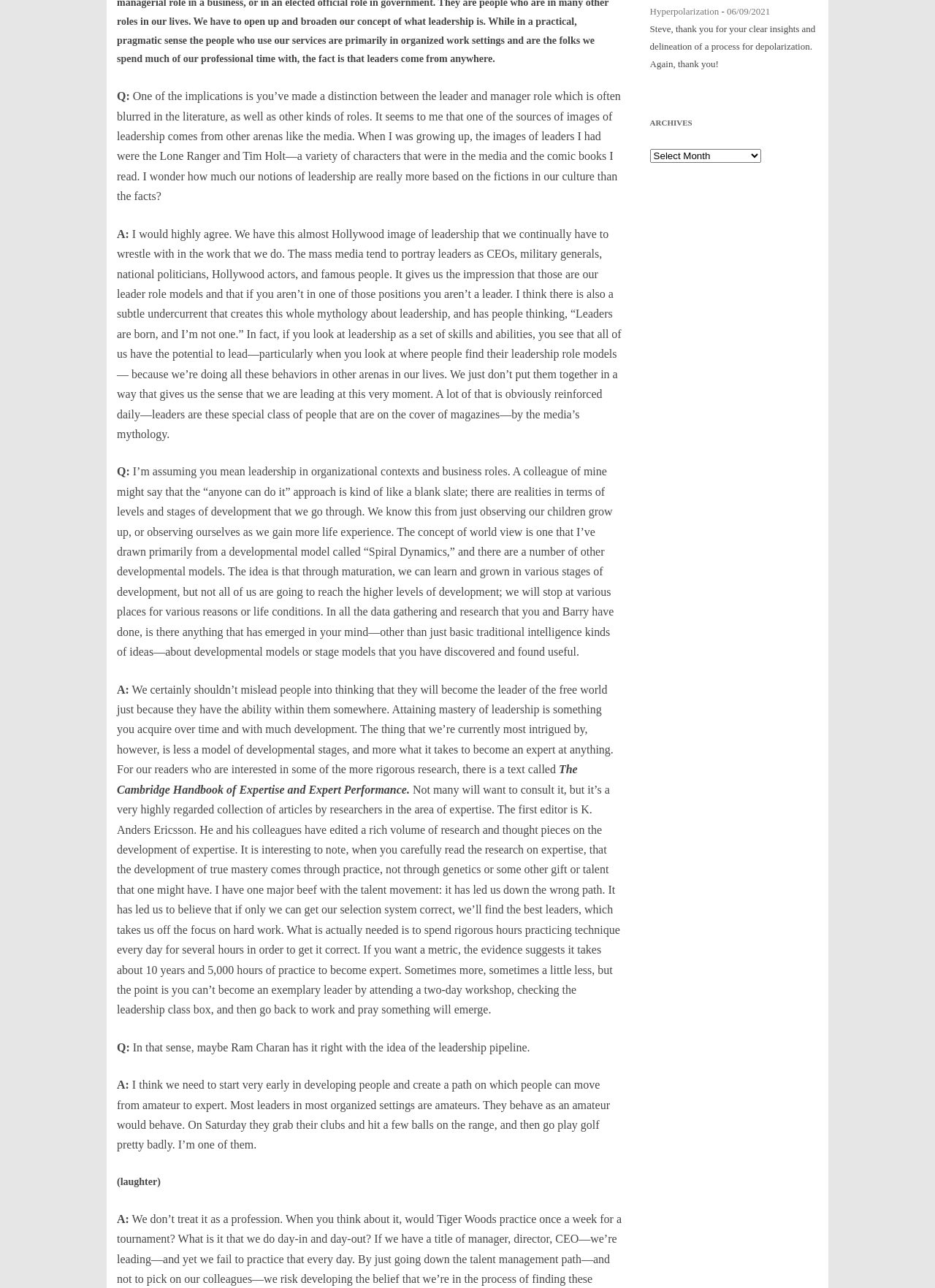Please determine the bounding box coordinates of the element's region to click in order to carry out the following instruction: "Click on the link 'The Cambridge Handbook of Expertise and Expert Performance.'". The coordinates should be four float numbers between 0 and 1, i.e., [left, top, right, bottom].

[0.125, 0.593, 0.618, 0.618]